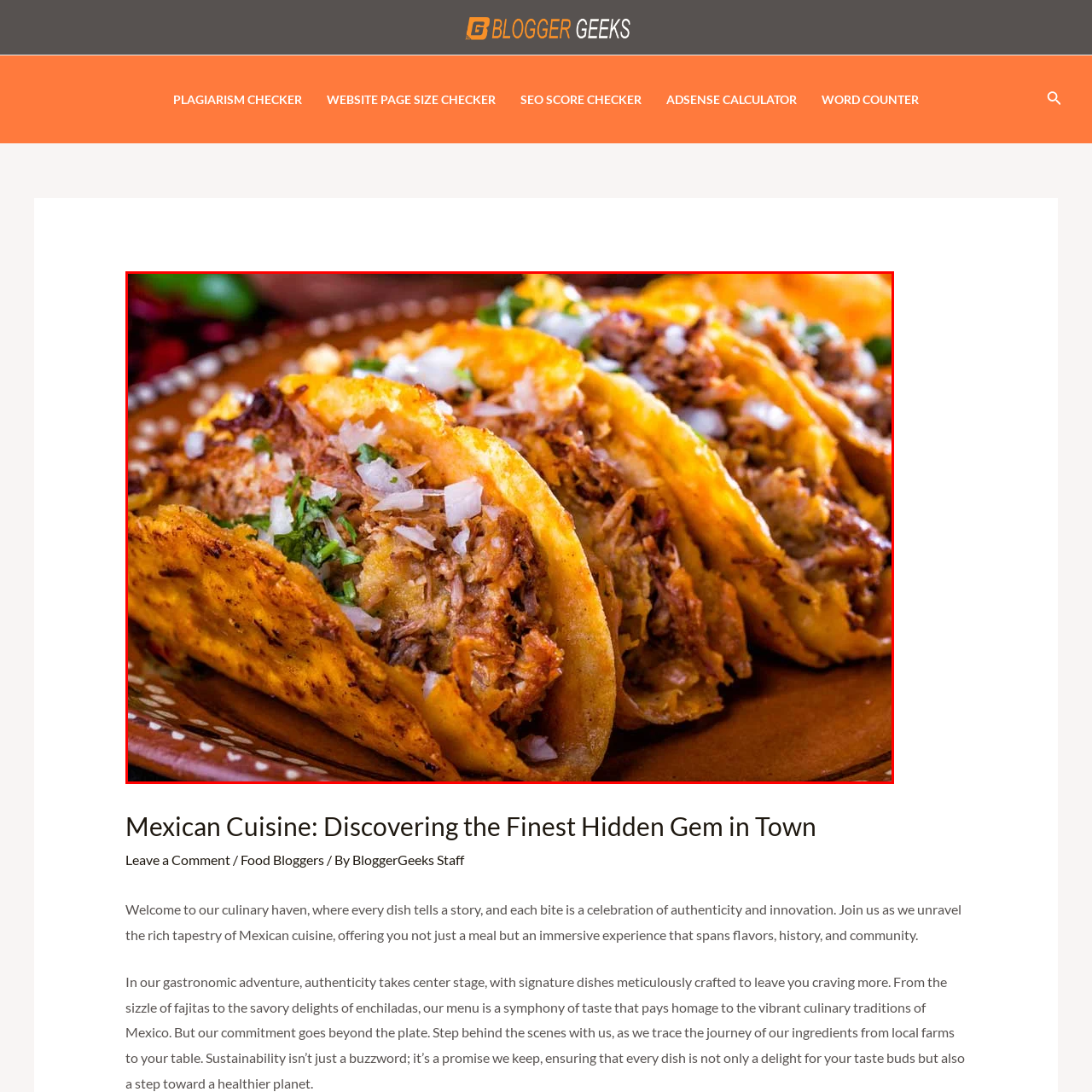What is the color of the tortillas?
Focus on the image inside the red bounding box and offer a thorough and detailed answer to the question.

The caption describes the tortillas as having a 'warm, inviting color', which suggests that they have a warm tone, rather than a cool or bright color.